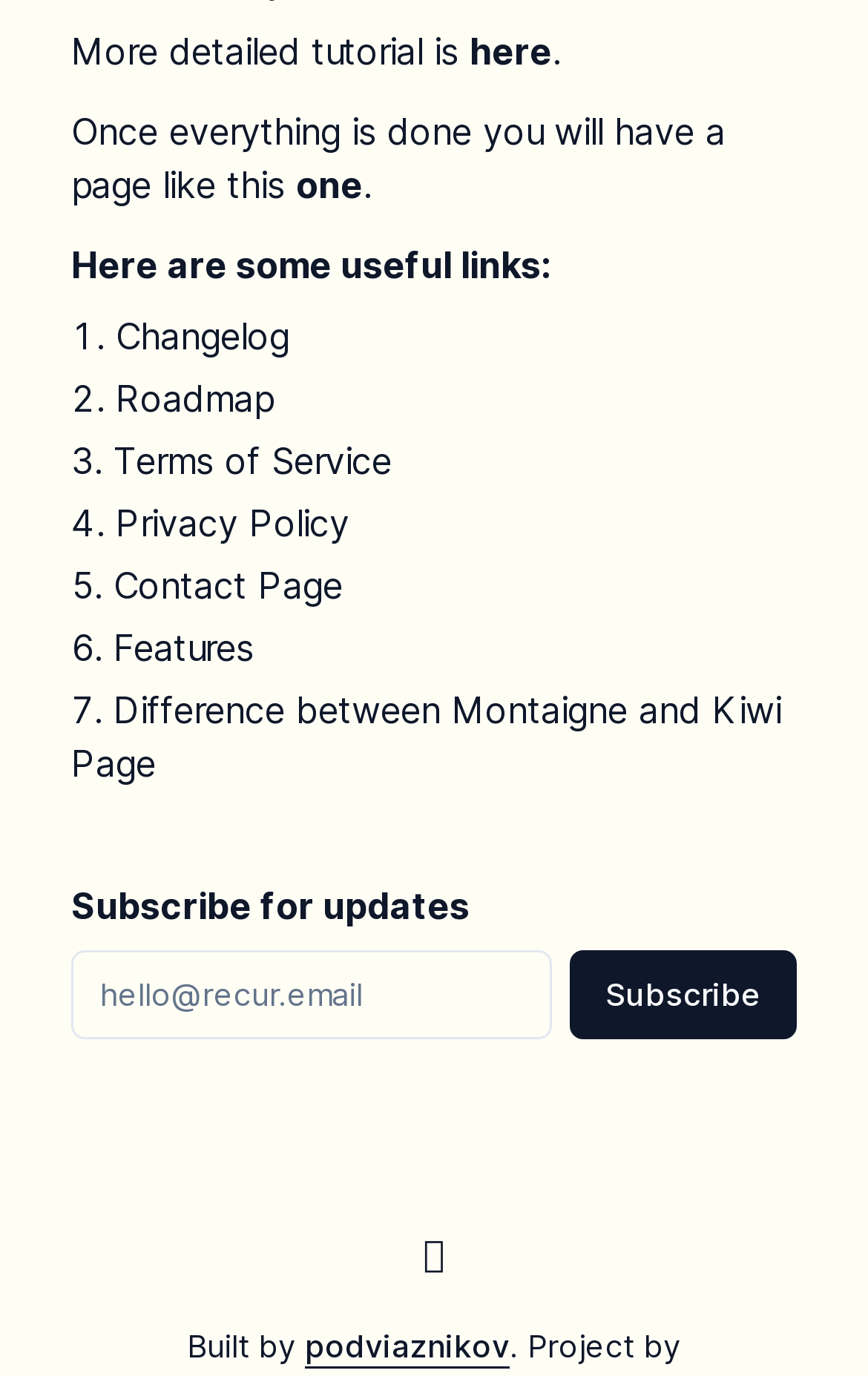Determine the bounding box coordinates of the clickable region to carry out the instruction: "Visit the 'Changelog' page".

[0.133, 0.228, 0.333, 0.26]